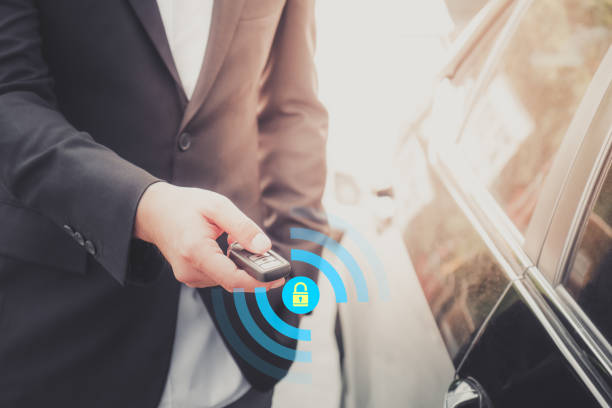Please provide a short answer using a single word or phrase for the question:
What is the padlock icon emphasizing?

Security and smart technology